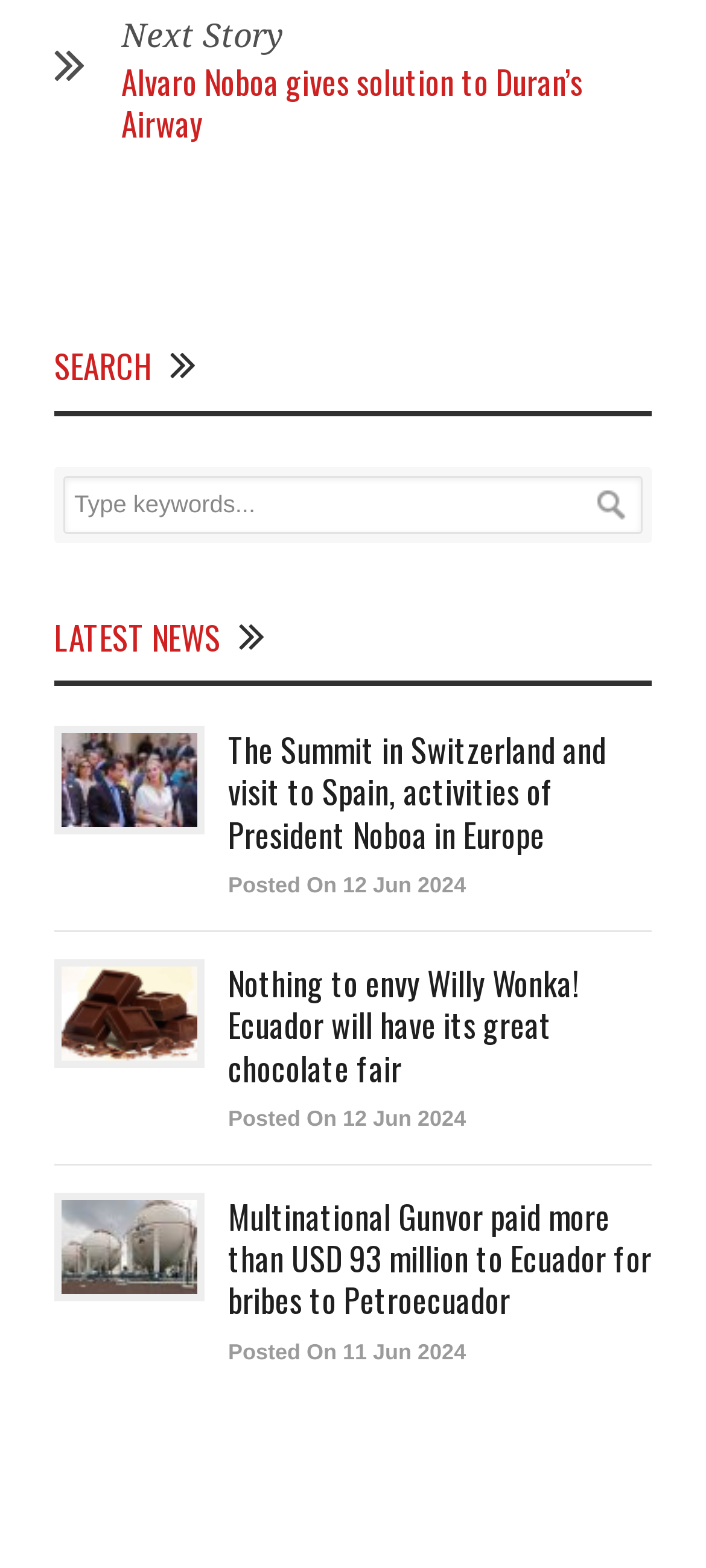Using the element description alt="ecuador-times-ecuador-news-multinational-gunvor-paid-more-than-usd-93-million-to-ecuador-for-bribes-to-petroecuador", predict the bounding box coordinates for the UI element. Provide the coordinates in (top-left x, top-left y, bottom-right x, bottom-right y) format with values ranging from 0 to 1.

[0.087, 0.765, 0.279, 0.825]